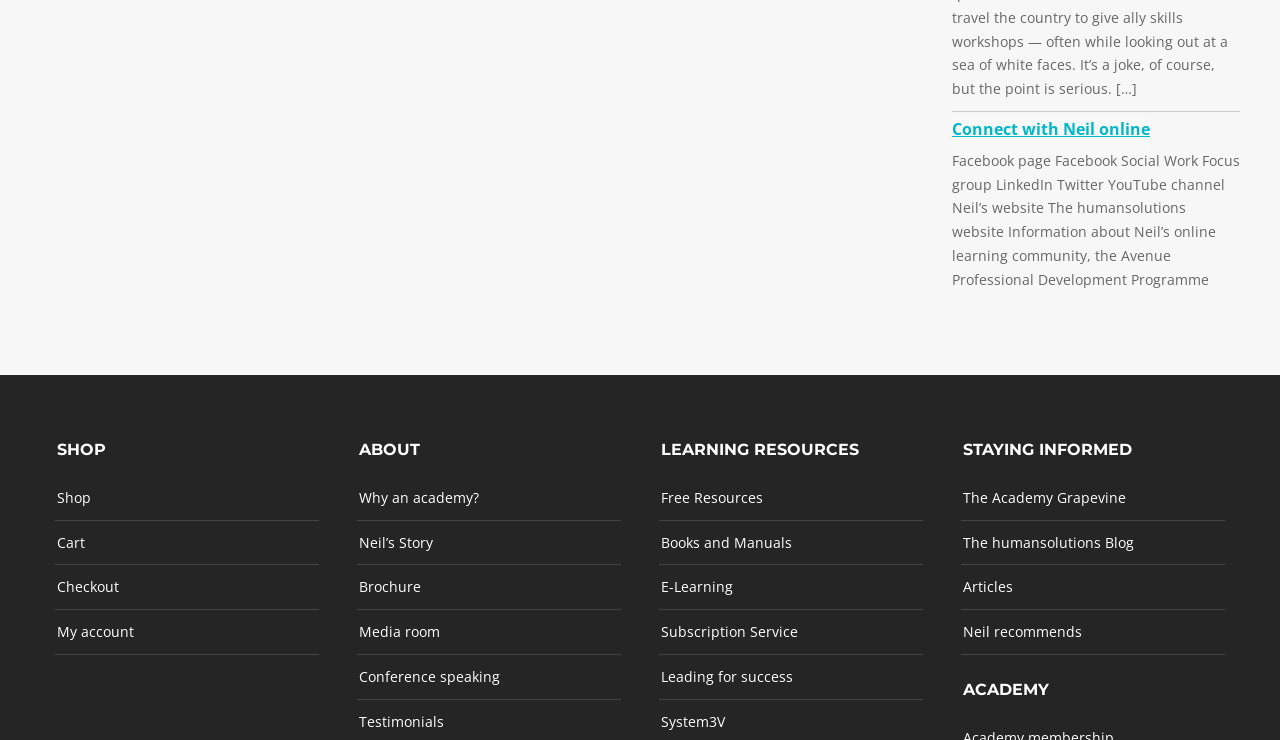Locate the bounding box coordinates of the clickable region necessary to complete the following instruction: "View free resources". Provide the coordinates in the format of four float numbers between 0 and 1, i.e., [left, top, right, bottom].

[0.516, 0.652, 0.596, 0.692]